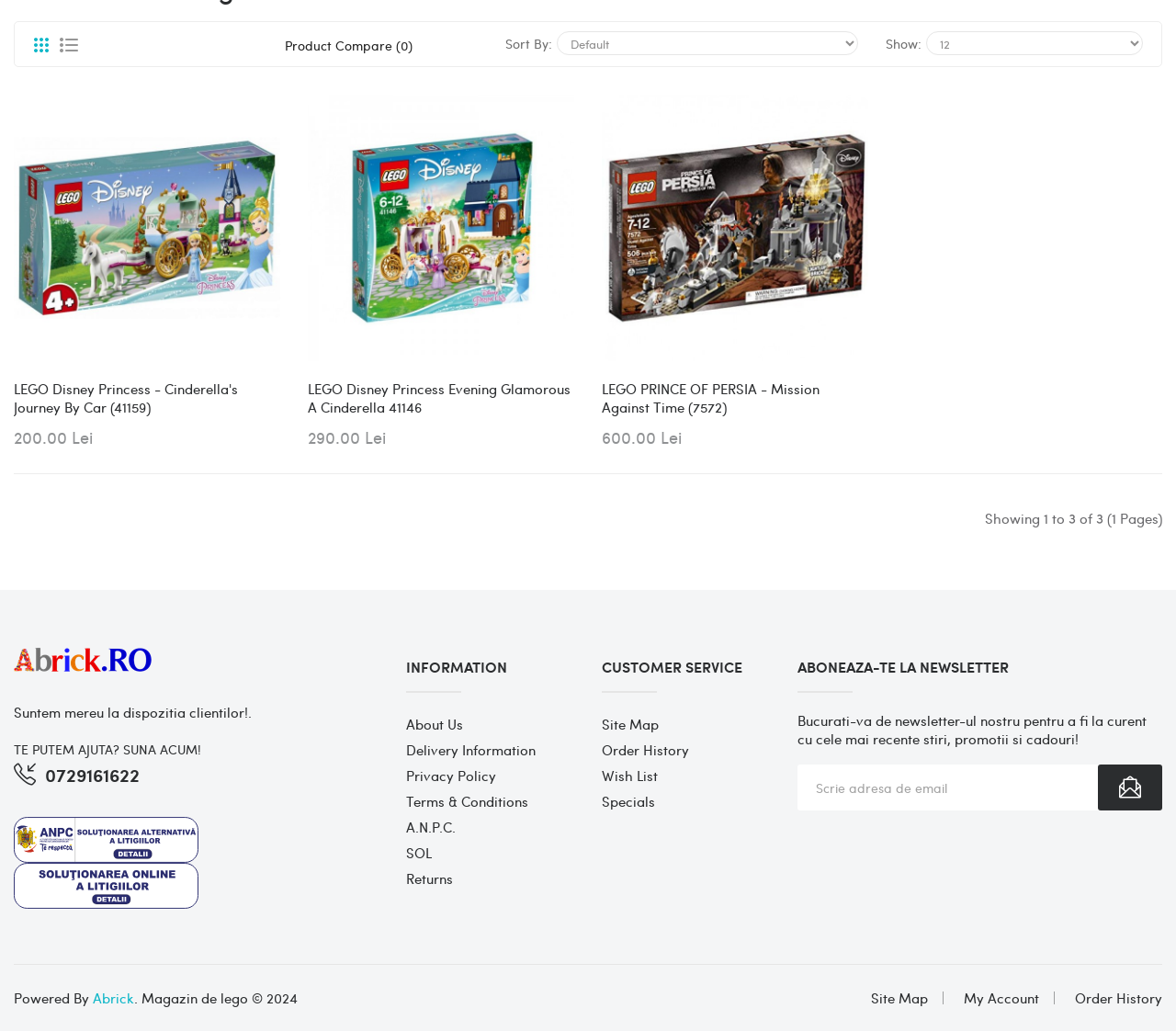Identify the bounding box of the HTML element described as: "March 2023".

None